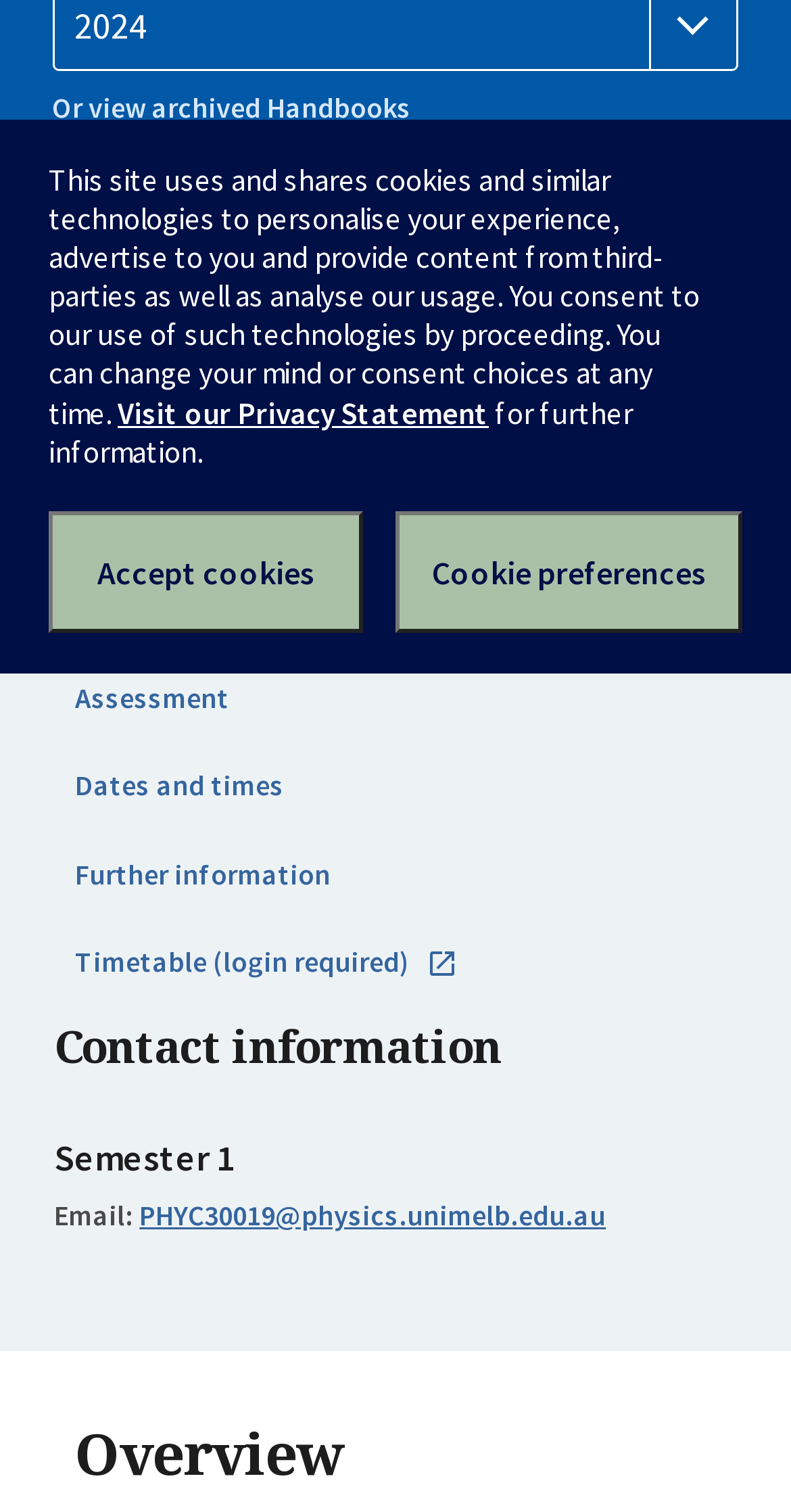Given the following UI element description: "Or view archived Handbooks", find the bounding box coordinates in the webpage screenshot.

[0.066, 0.058, 0.934, 0.086]